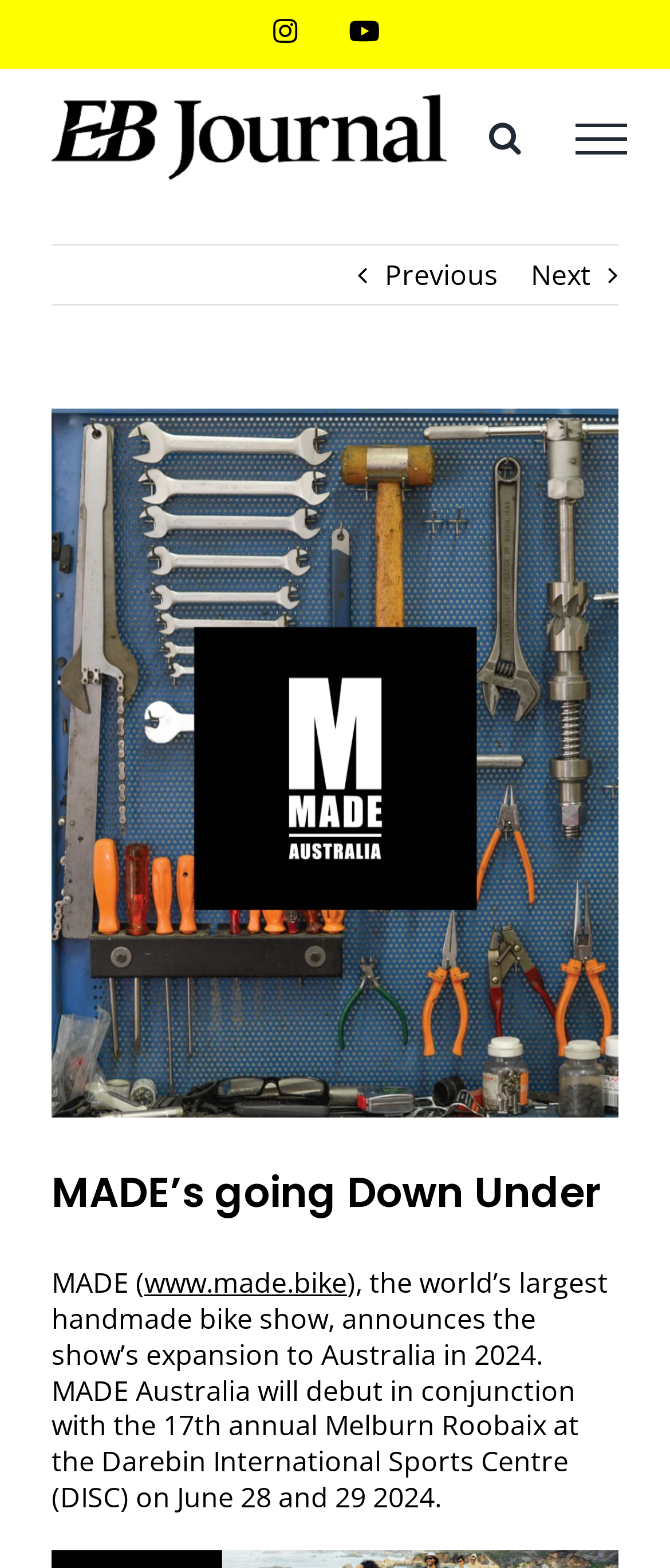Mark the bounding box of the element that matches the following description: "aria-label="Toggle Menu"".

[0.818, 0.079, 0.977, 0.099]